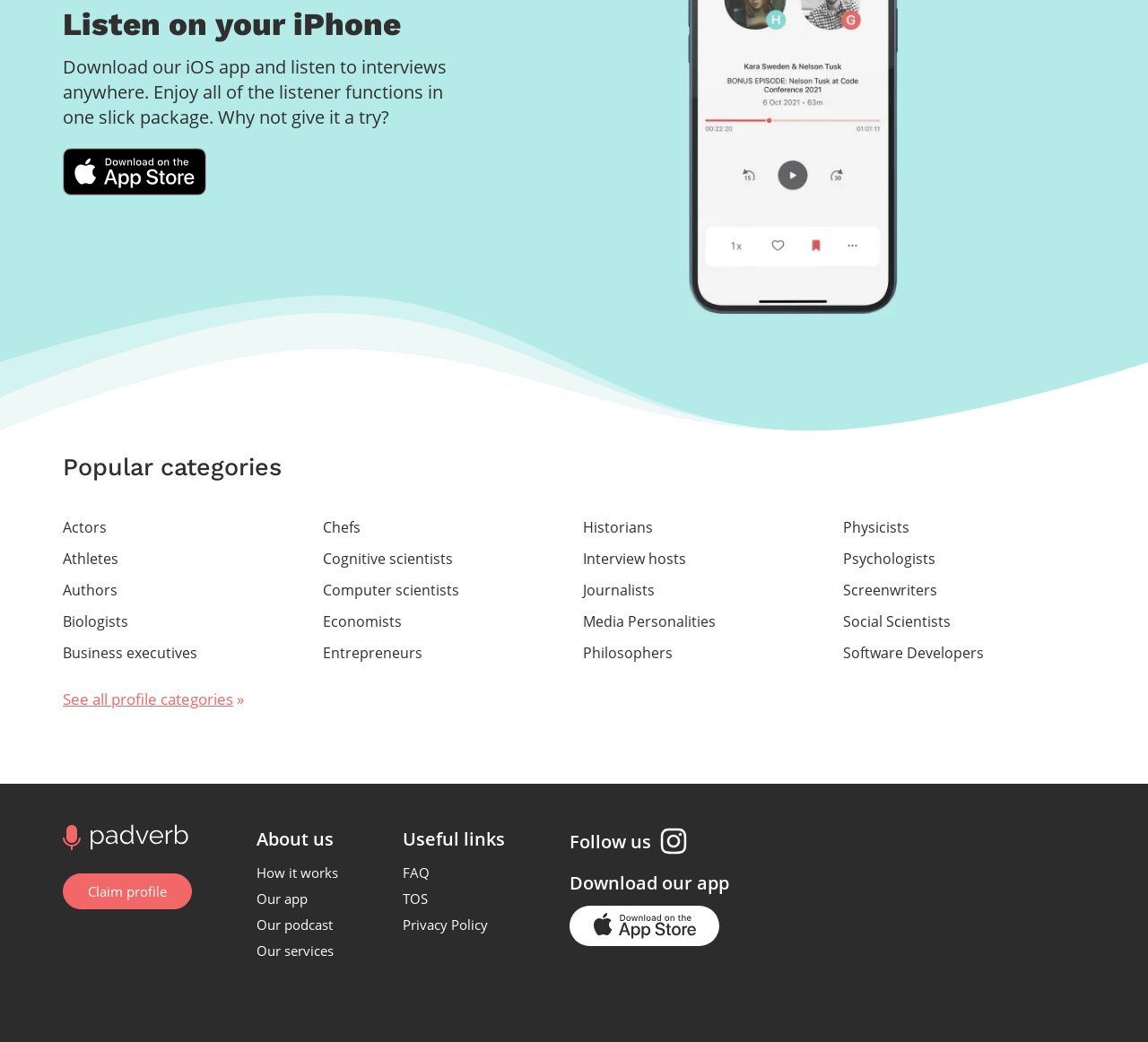What is the name of the app?
Using the image as a reference, give a one-word or short phrase answer.

Padverb